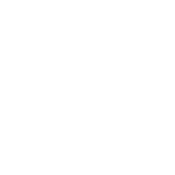Offer a detailed explanation of the image and its components.

This image showcases the 750 mL bottle of Torani Pistachio Syrup, a popular flavoring syrup designed to enhance a variety of beverages. The syrup brings the rich, earthy taste of toasted pistachio nuts, offering a warm sweetness that pairs perfectly with creamy lattes, macchiatos, and cold brews. Crafted with pure cane sugar and natural flavors, it's a versatile addition to coffee drinks and is sure to become a favorite for many. The elegant bottle design makes it not only a delightful ingredient but also an attractive addition to any kitchen or café setting.